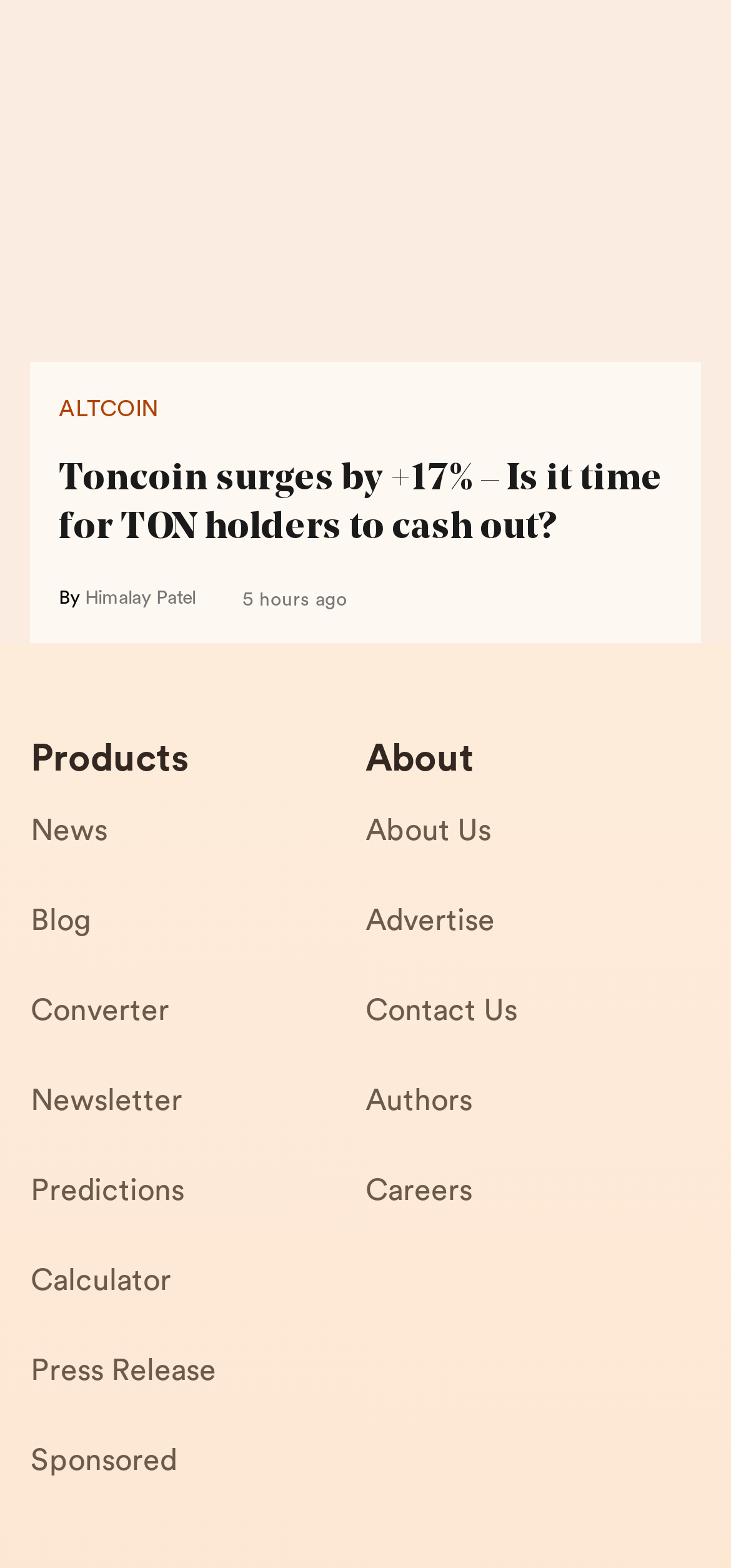Please find the bounding box coordinates for the clickable element needed to perform this instruction: "Explore ALTCOIN".

[0.08, 0.255, 0.216, 0.269]